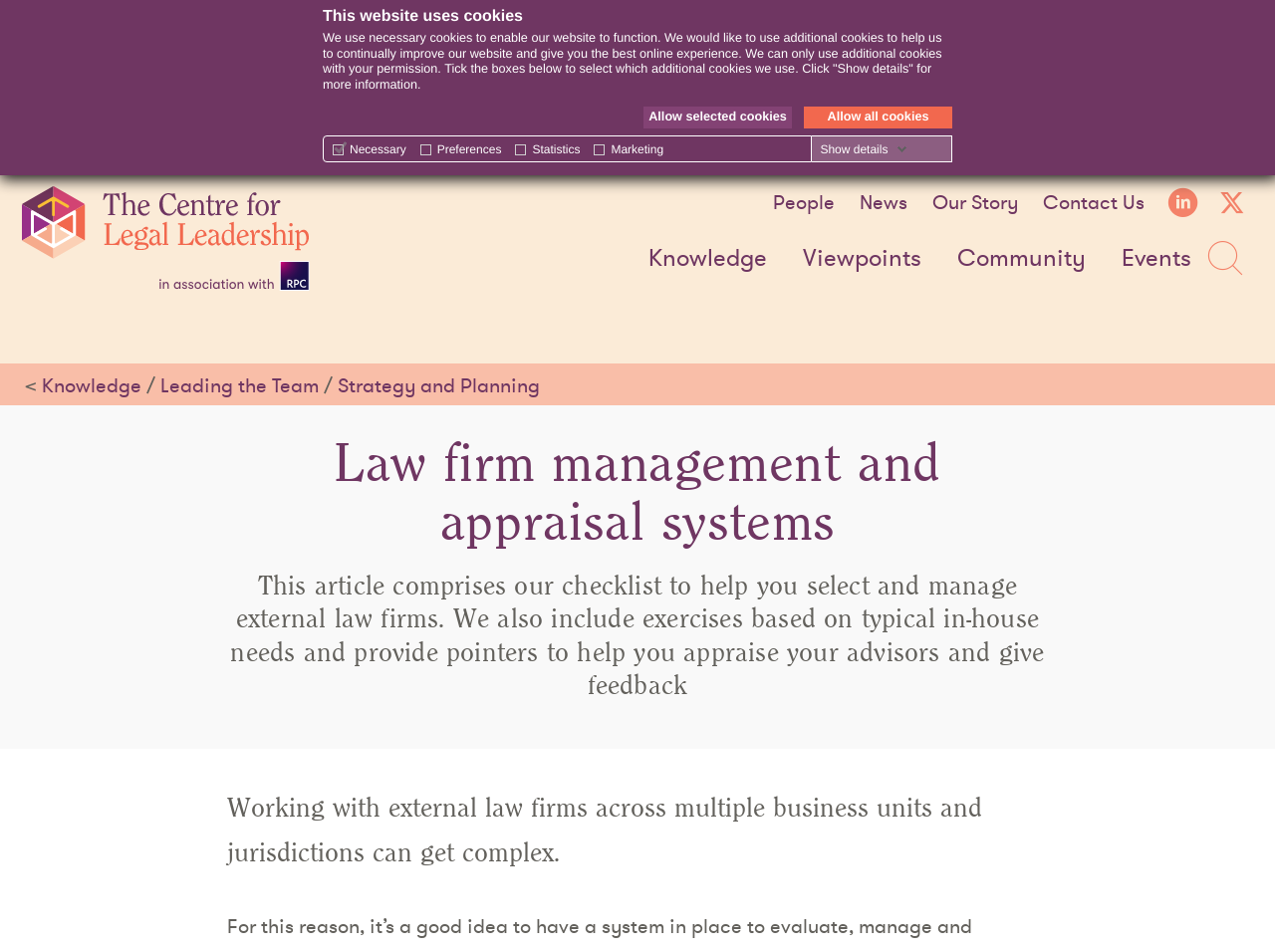How many types of cookies can be selected?
Look at the image and respond with a single word or a short phrase.

4